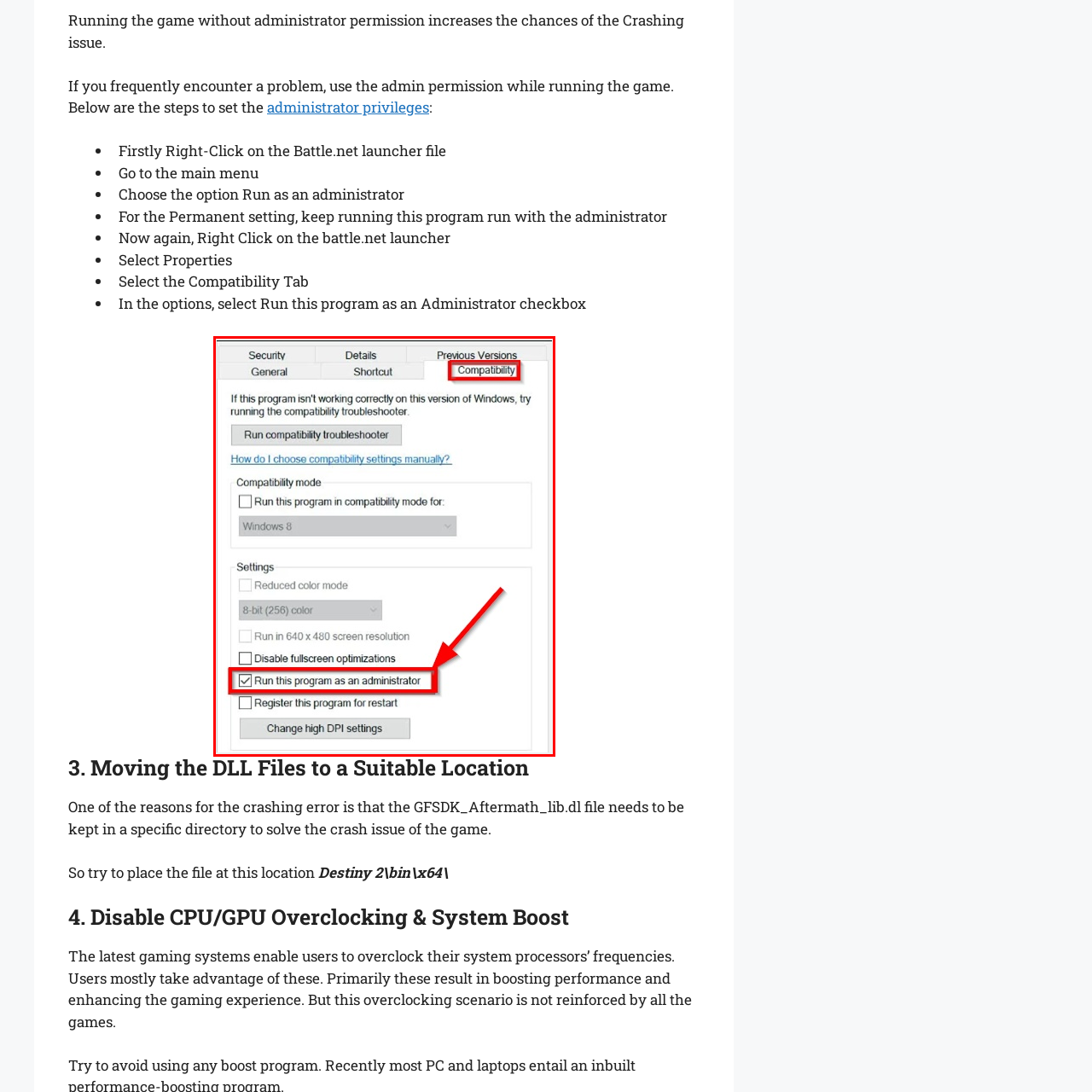What is the purpose of the 'Run this program as an administrator' option?  
Observe the image highlighted by the red bounding box and supply a detailed response derived from the visual information in the image.

The 'Run this program as an administrator' option is checked, indicating that it is recommended to enable this permission to ensure the program runs smoothly without interruptions, particularly for games like Destiny 2 that frequently encounter crashing problems.